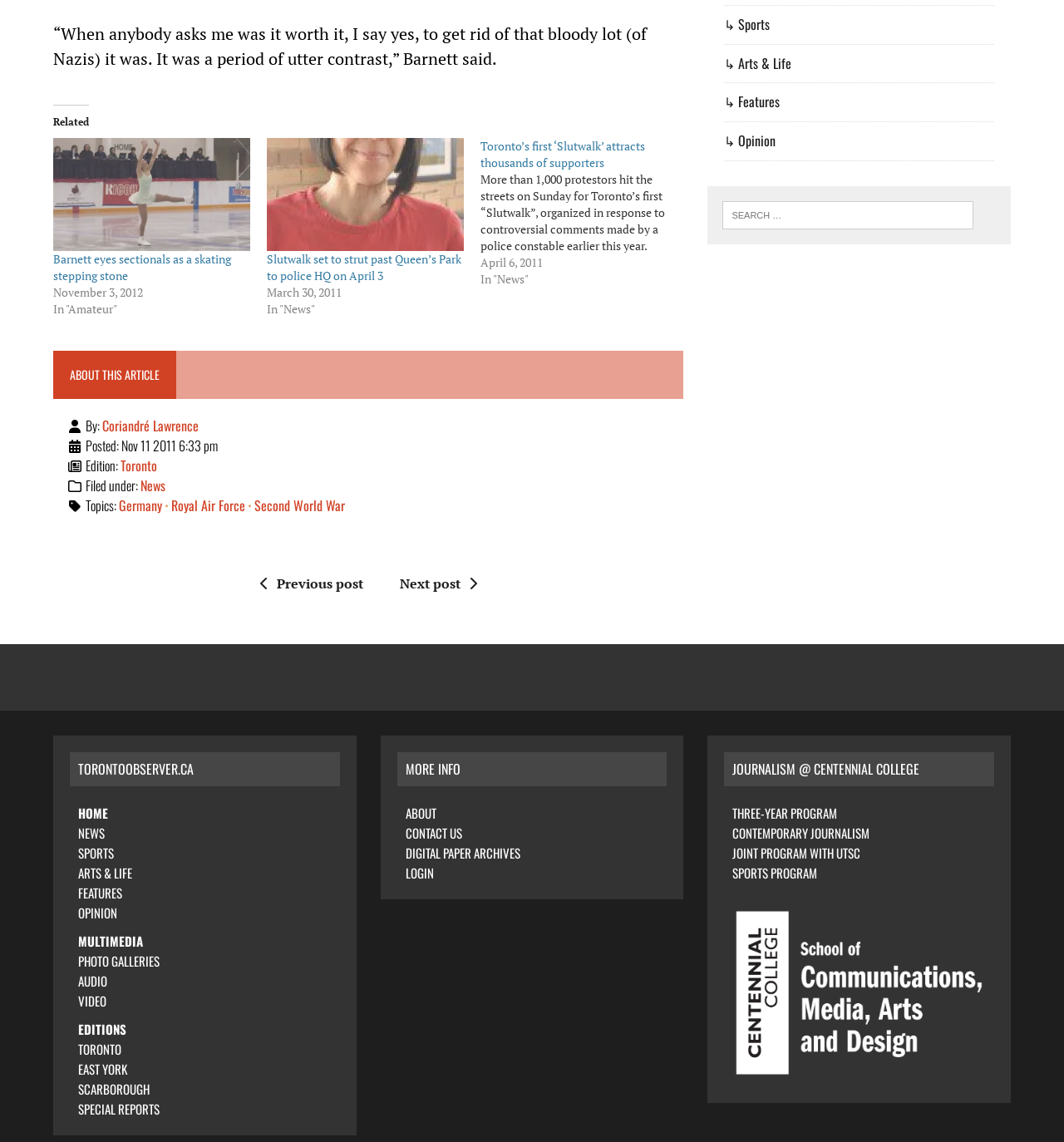Provide a short answer to the following question with just one word or phrase: Who is the author of the article?

Coriandré Lawrence